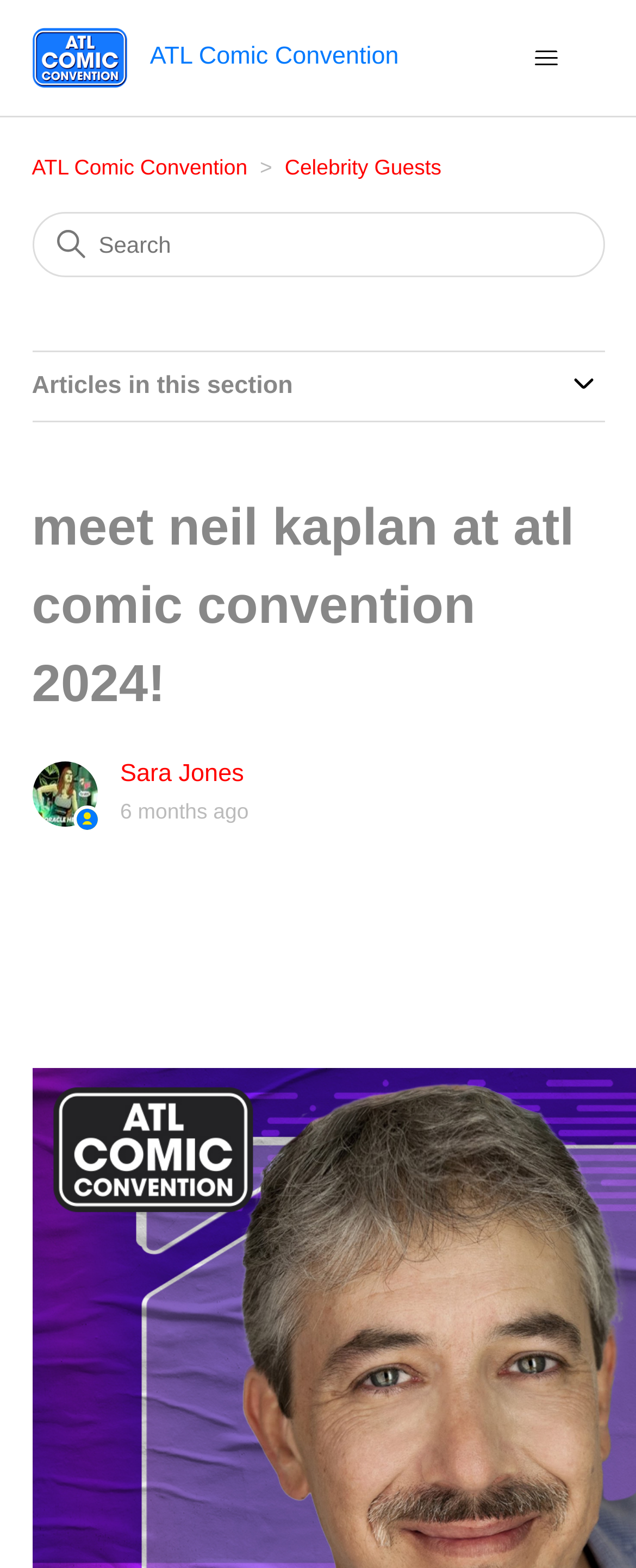Using the information from the screenshot, answer the following question thoroughly:
What is the name of the celebrity guest?

The webpage is about meeting Neil Kaplan at the ATL Comic Convention 2024, and his name is mentioned in the header section of the webpage.